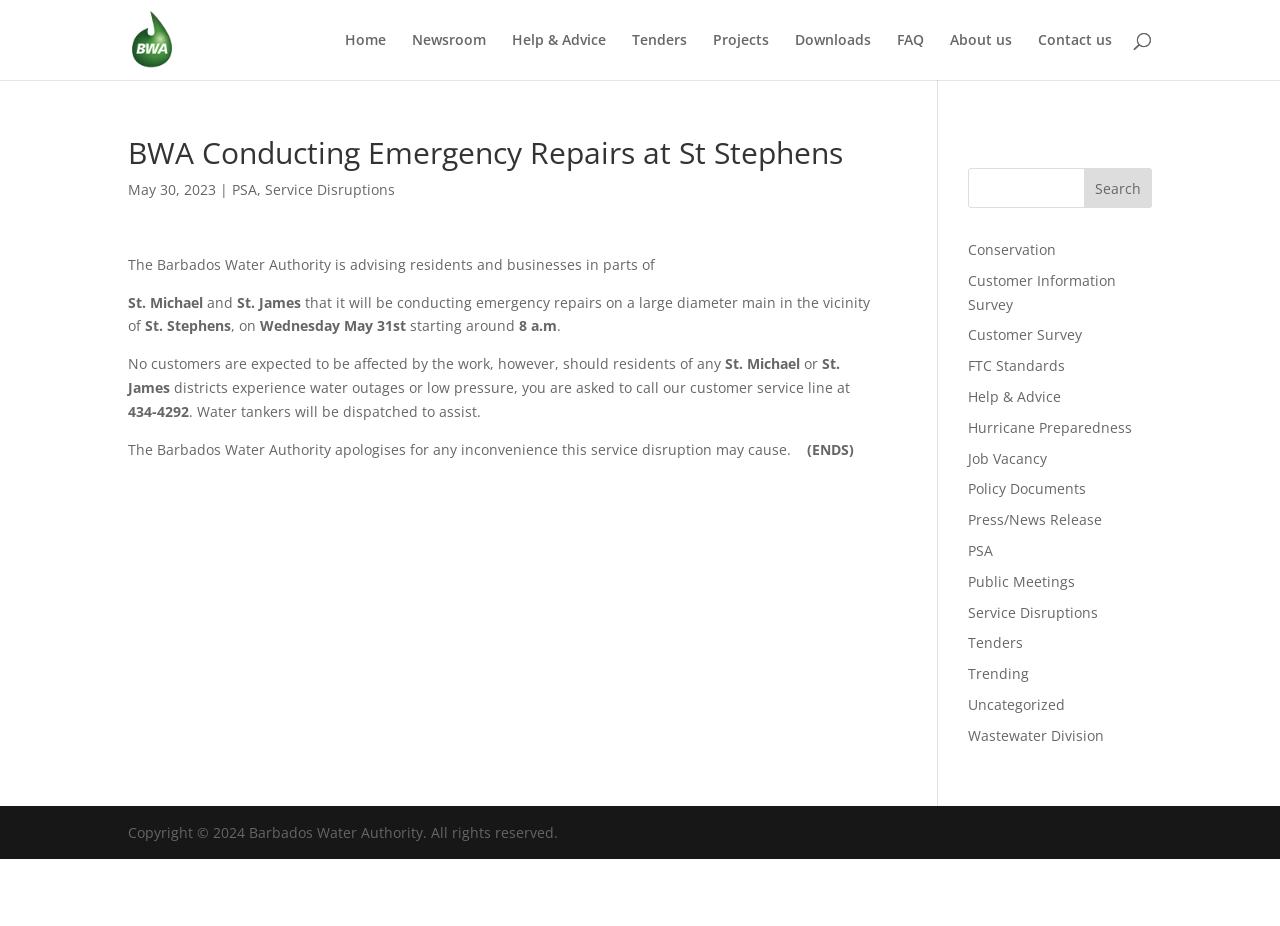Find the bounding box coordinates for the element that must be clicked to complete the instruction: "Click on About us". The coordinates should be four float numbers between 0 and 1, indicated as [left, top, right, bottom].

[0.742, 0.036, 0.791, 0.086]